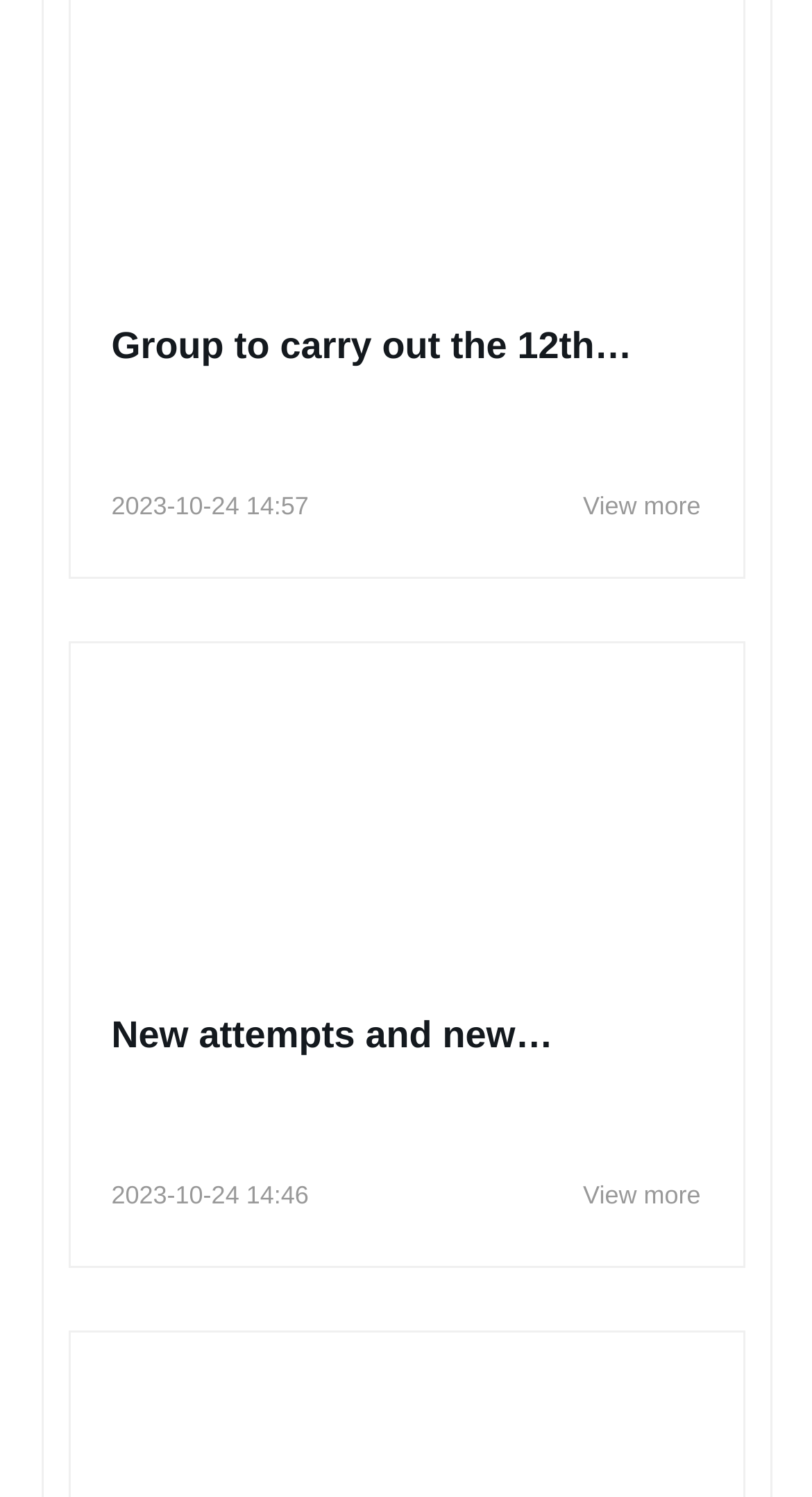Please find the bounding box coordinates (top-left x, top-left y, bottom-right x, bottom-right y) in the screenshot for the UI element described as follows: News Center

[0.271, 0.447, 0.449, 0.466]